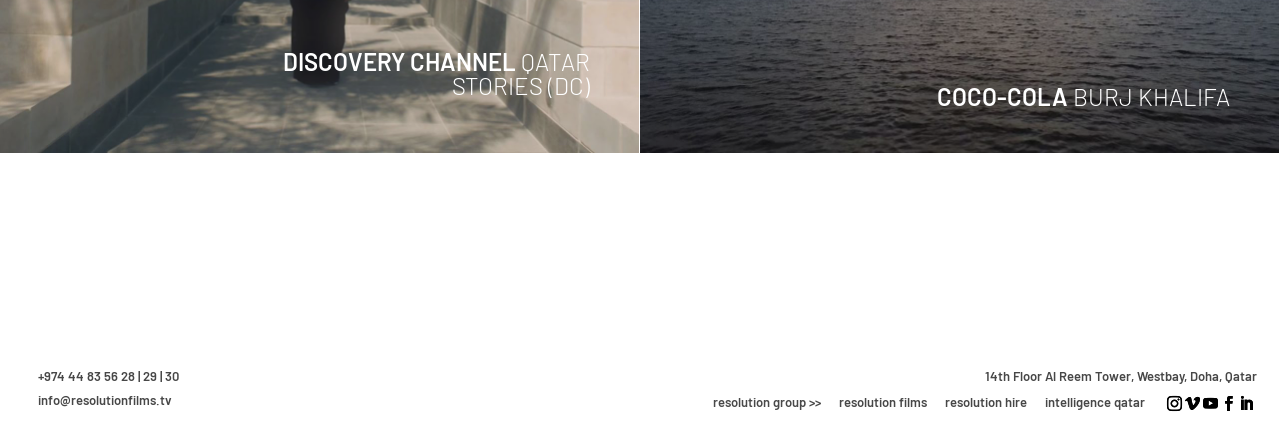Bounding box coordinates are specified in the format (top-left x, top-left y, bottom-right x, bottom-right y). All values are floating point numbers bounded between 0 and 1. Please provide the bounding box coordinate of the region this sentence describes: info@resolutionfilms.tv

[0.03, 0.915, 0.135, 0.953]